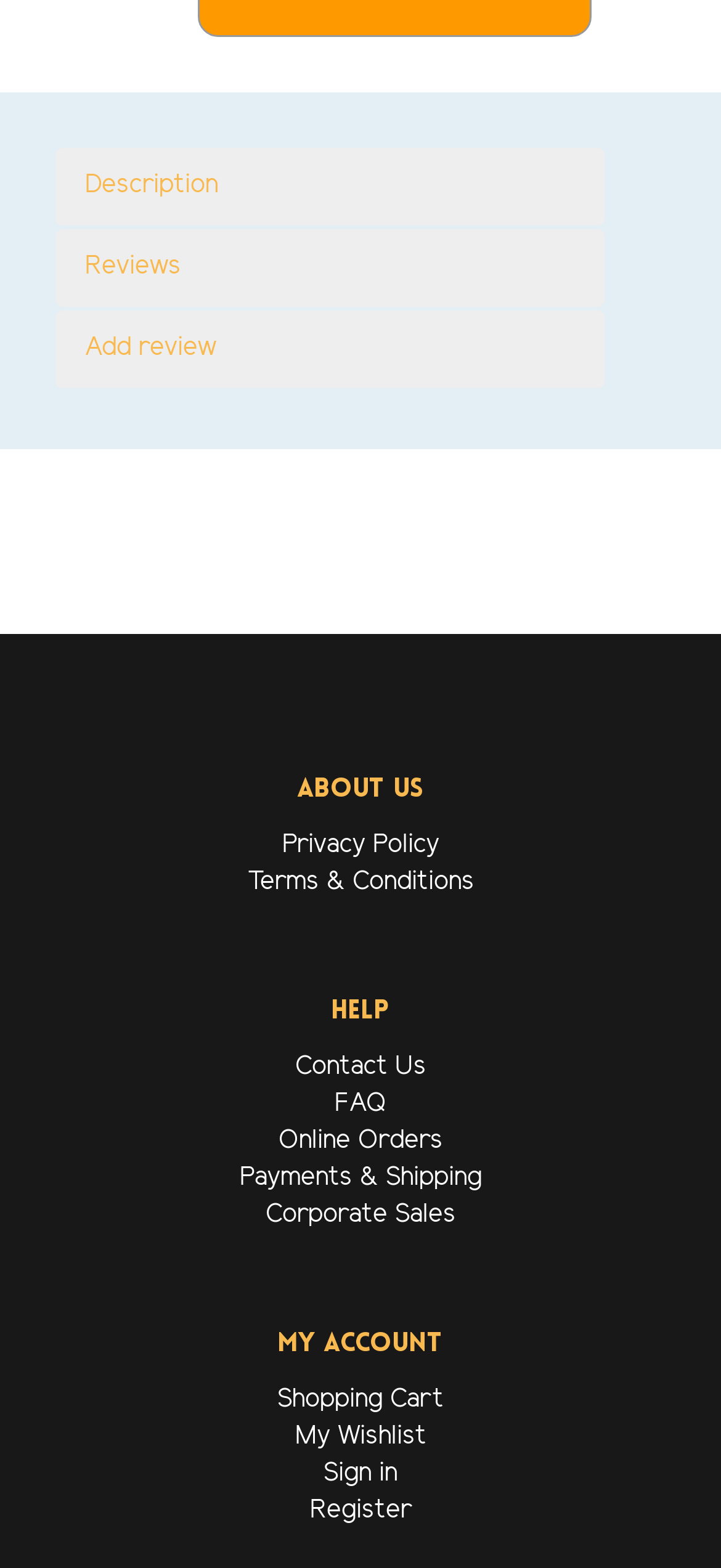How many links are there in the Help section? Analyze the screenshot and reply with just one word or a short phrase.

5